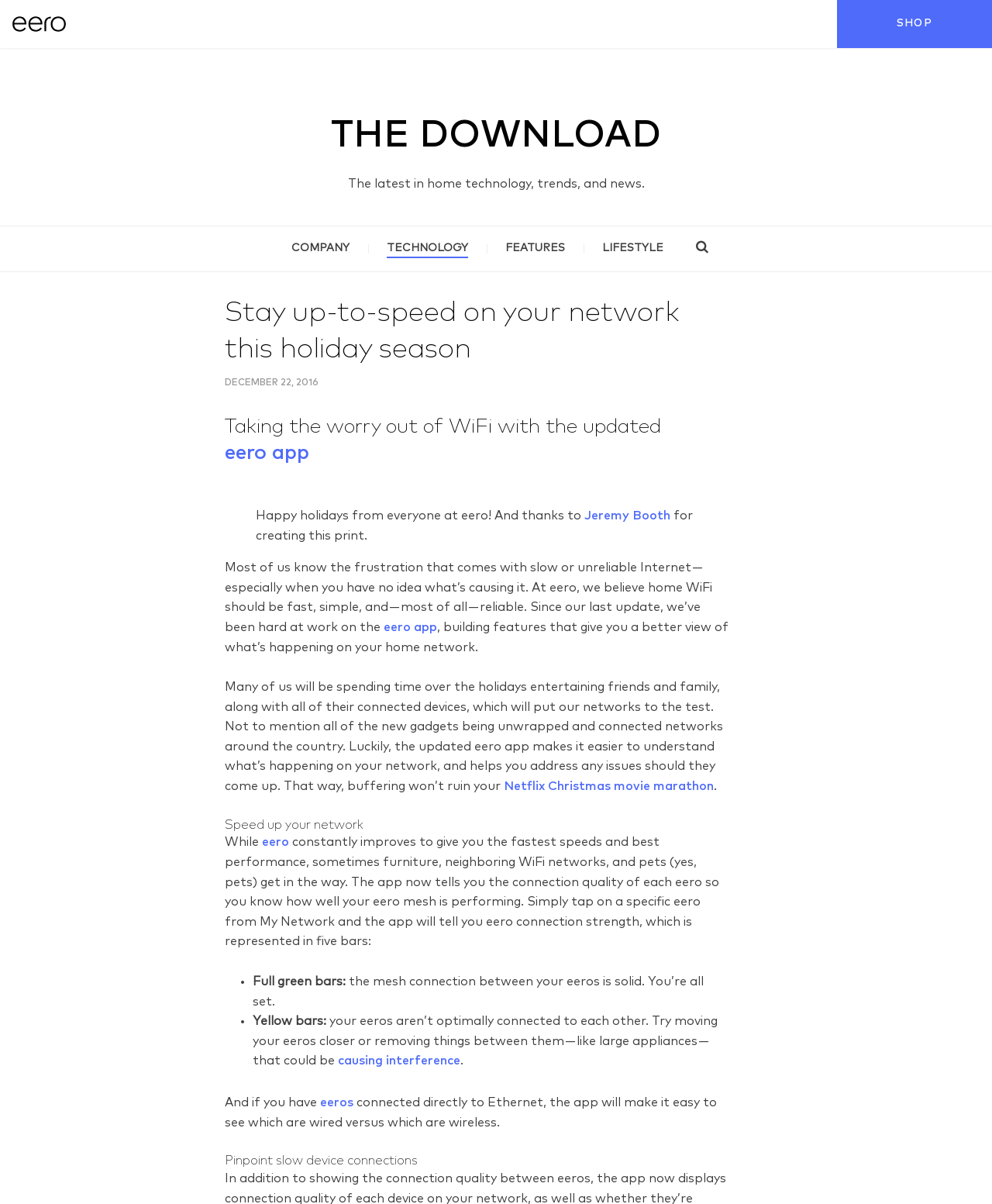Please give a succinct answer using a single word or phrase:
What is the purpose of the updated eero app?

To make WiFi reliable